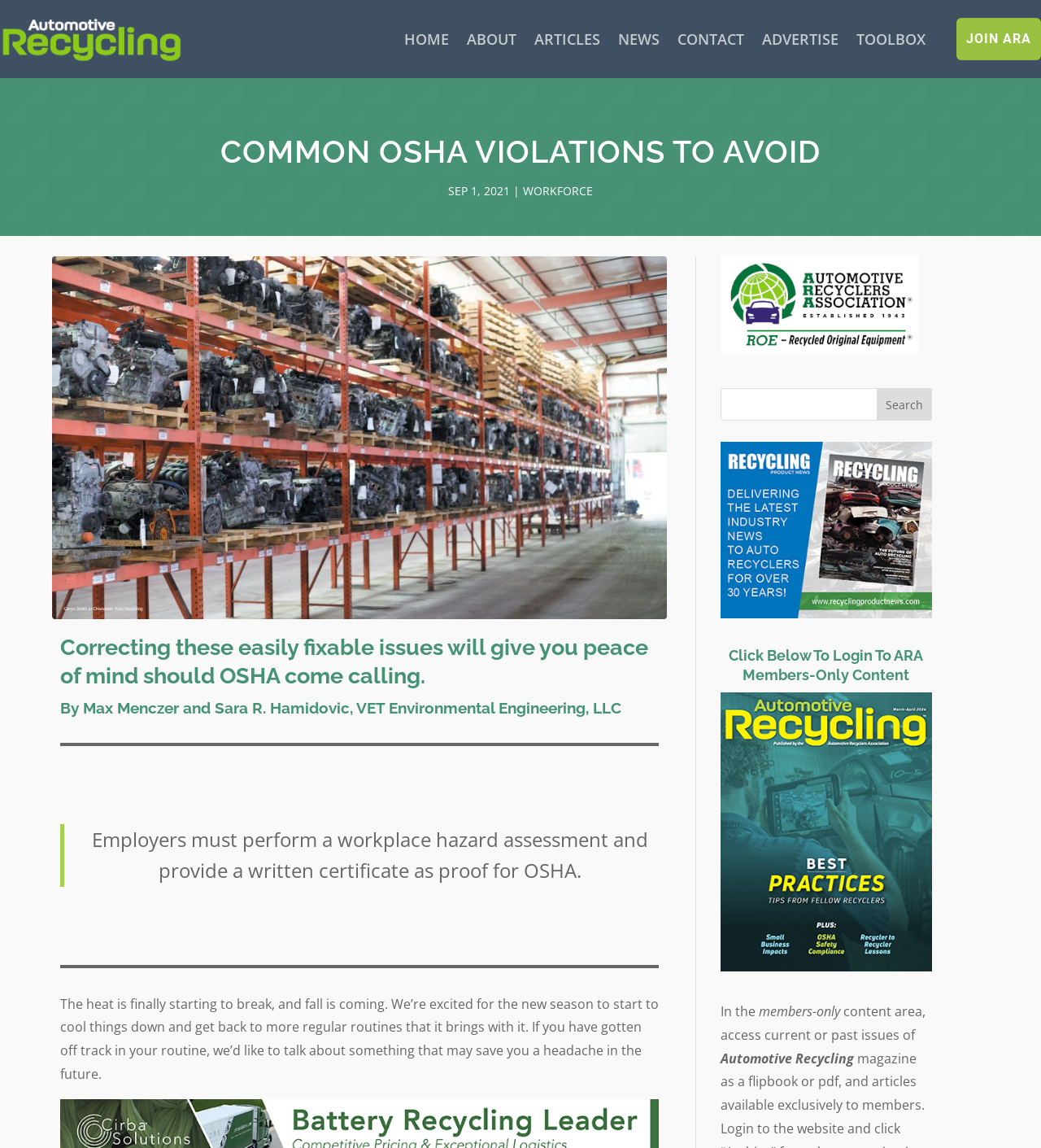Pinpoint the bounding box coordinates of the clickable area needed to execute the instruction: "Visit the Automotive Recycling website". The coordinates should be specified as four float numbers between 0 and 1, i.e., [left, top, right, bottom].

[0.0, 0.012, 0.177, 0.056]